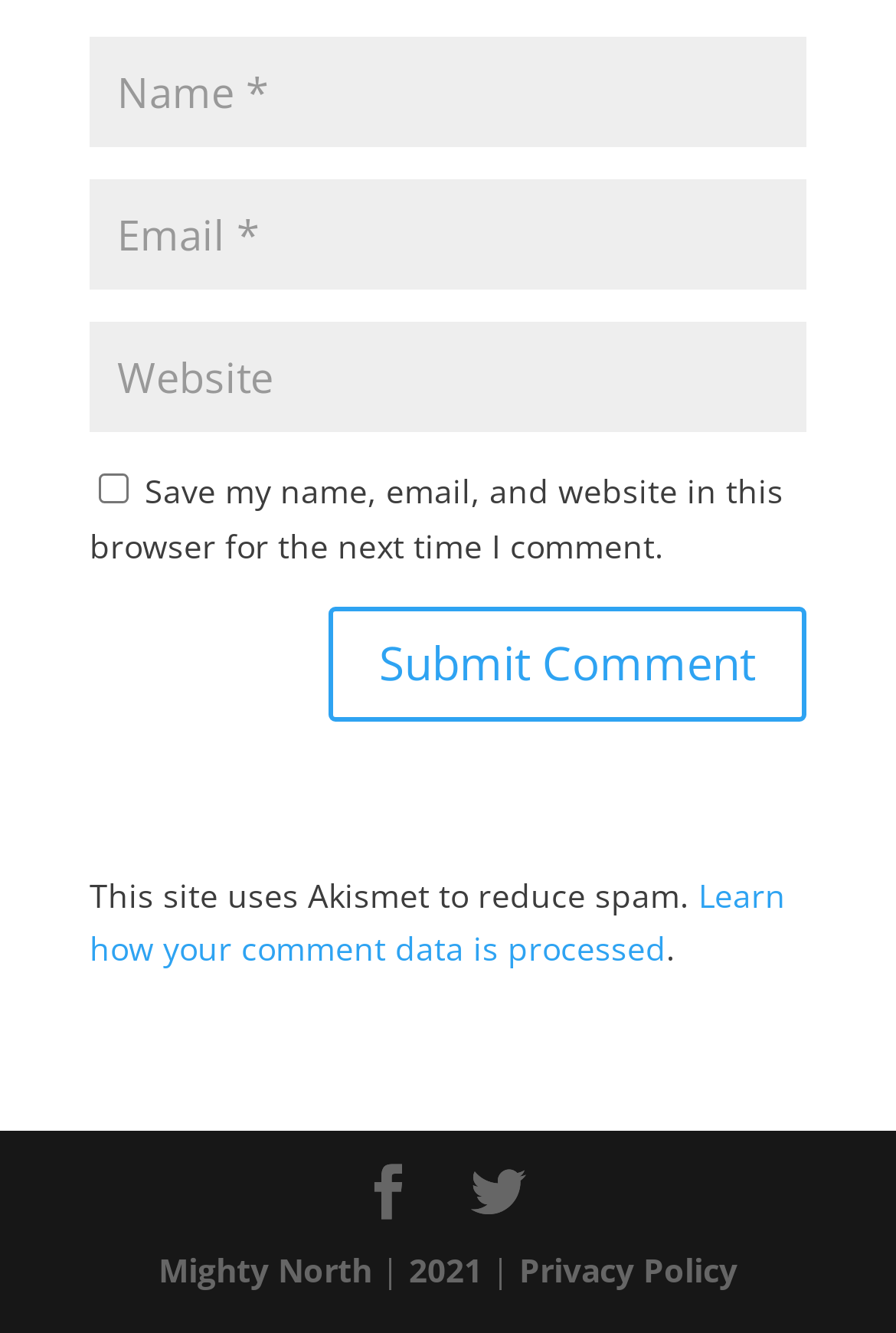What is the button used for?
Refer to the image and provide a one-word or short phrase answer.

Submit Comment